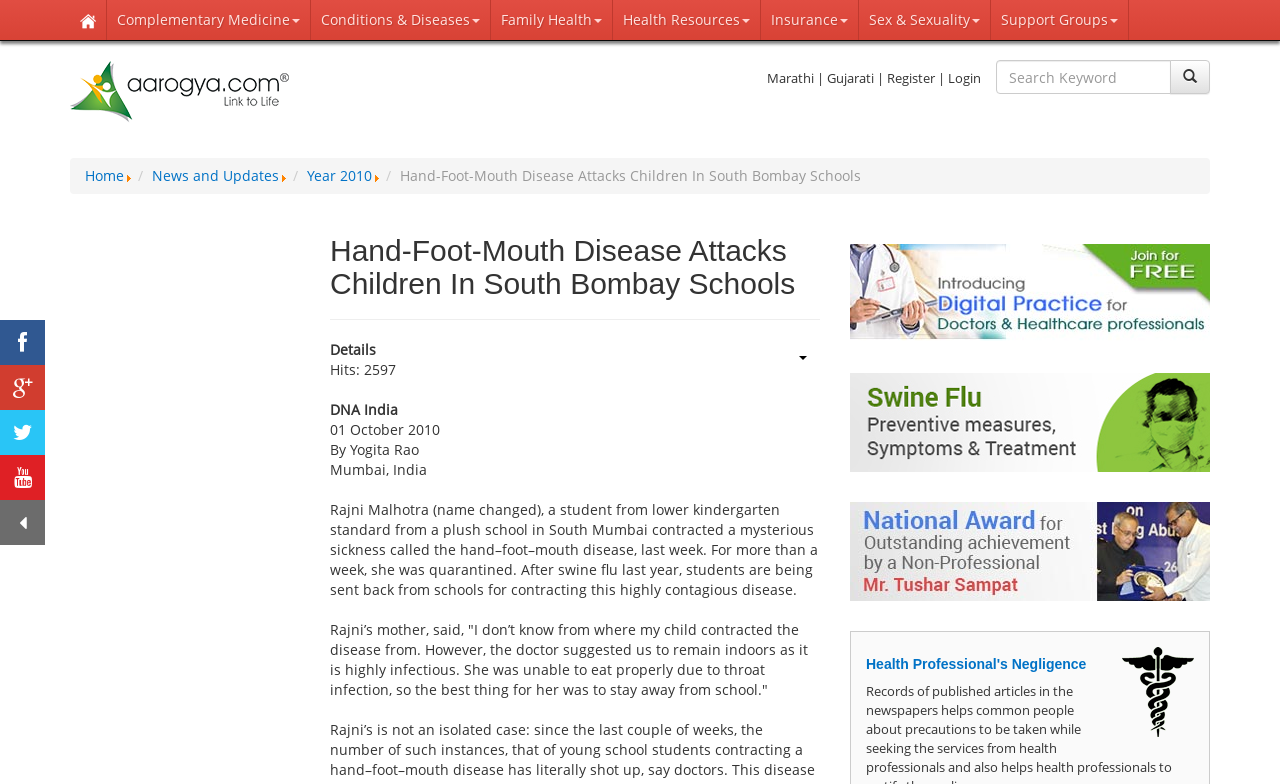Please predict the bounding box coordinates of the element's region where a click is necessary to complete the following instruction: "Learn about Introducing Digital Practice for Doctors & Healthcare professionals". The coordinates should be represented by four float numbers between 0 and 1, i.e., [left, top, right, bottom].

[0.664, 0.311, 0.945, 0.438]